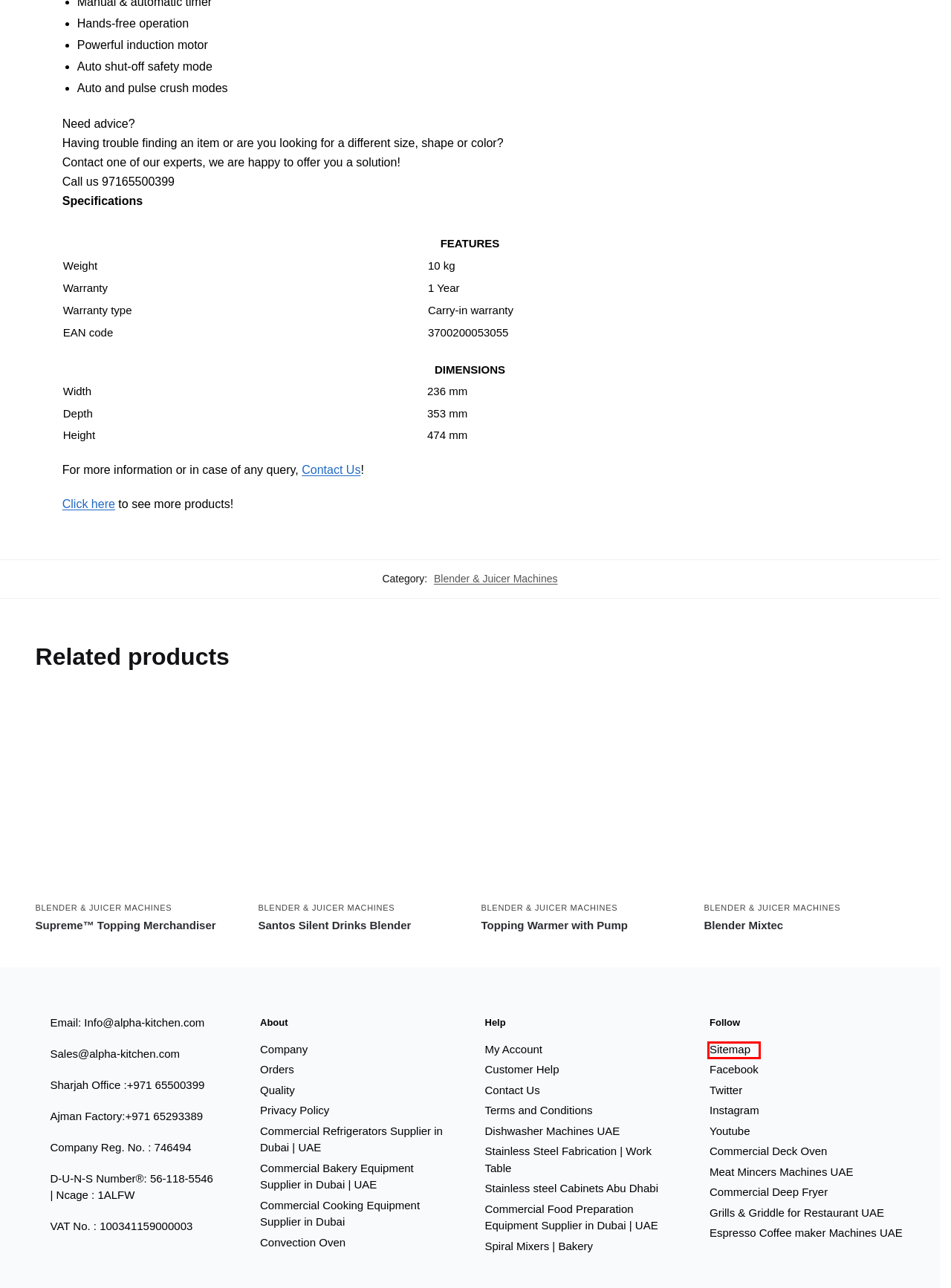Take a look at the provided webpage screenshot featuring a red bounding box around an element. Select the most appropriate webpage description for the page that loads after clicking on the element inside the red bounding box. Here are the candidates:
A. Restaurant Kitchen Equipment | Shipping and Delivery
B. Supreme™ Topping Merchandiser | Blenders & Juicers
C. Bakery Oven | Electric Double Deck Oven Commercial | Alpha Kitchen Factory
D. Spiral Mixer | Bakery Equipment | Alpha Kitchen
E. Butchery Equipment Abu Dhabi & Dubai | Butchery Equipment for Sale Online
F. Work Table | Stainless Steel Fabrication | Alpha Kitchen
G. Food Preparation Equipment | Alpha Kitchen
H. Buy Commercial Refrigeration | Refrigeration | Alpha Kitchen

D